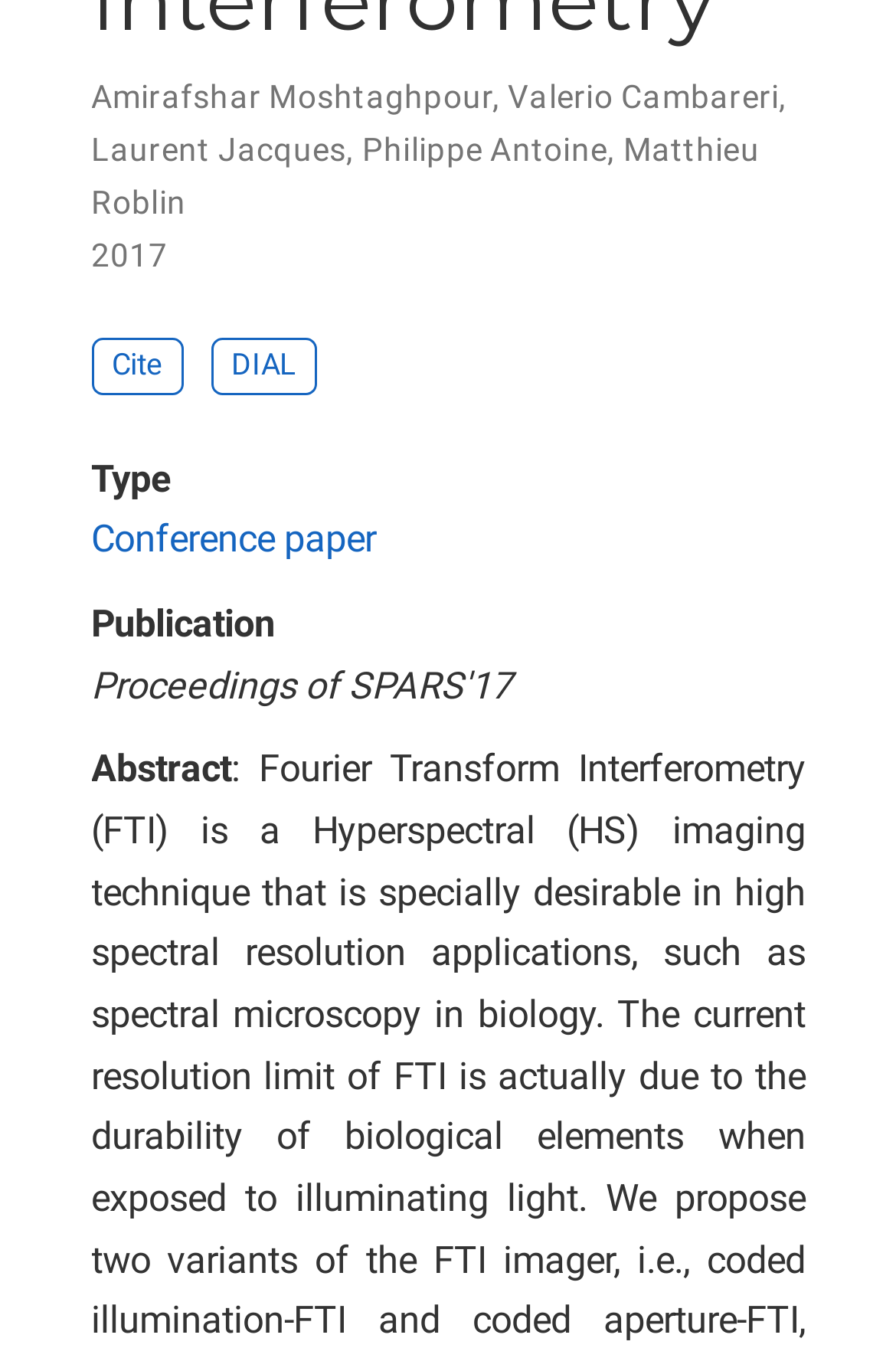From the webpage screenshot, identify the region described by DIAL. Provide the bounding box coordinates as (top-left x, top-left y, bottom-right x, bottom-right y), with each value being a floating point number between 0 and 1.

[0.235, 0.247, 0.353, 0.29]